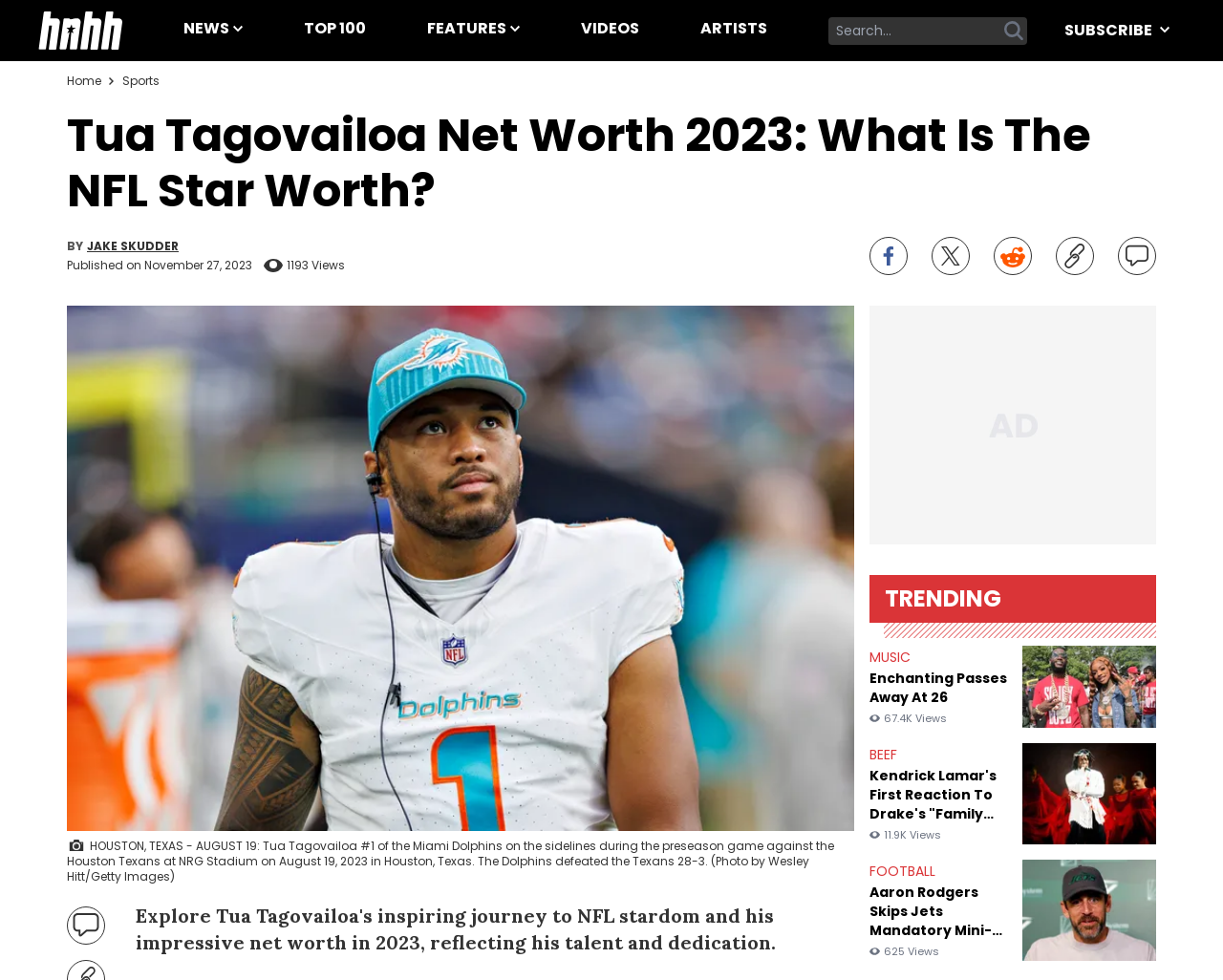How many views does the article have?
Look at the image and provide a short answer using one word or a phrase.

1193